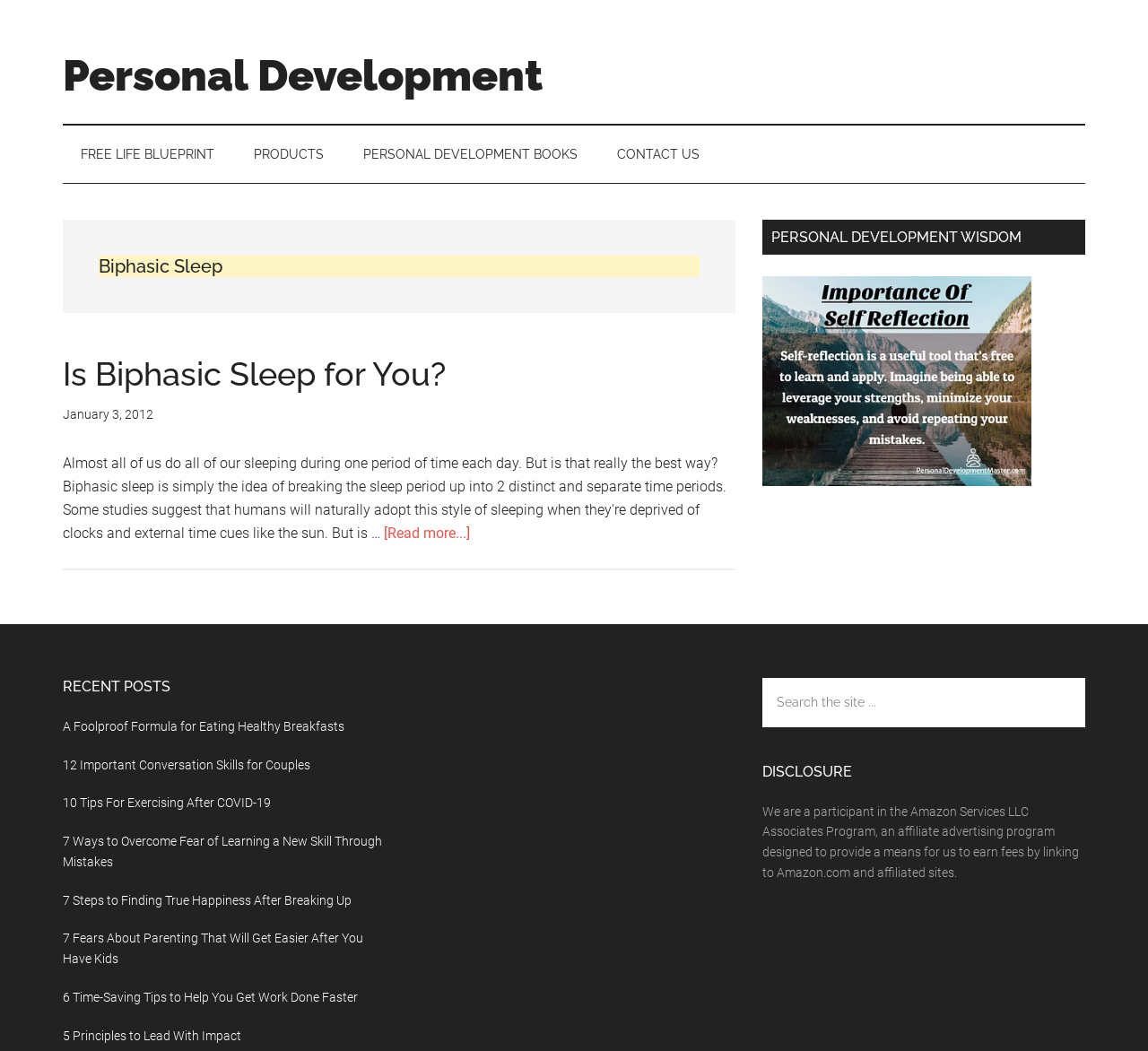Answer the question with a brief word or phrase:
How many recent posts are listed on this webpage?

7